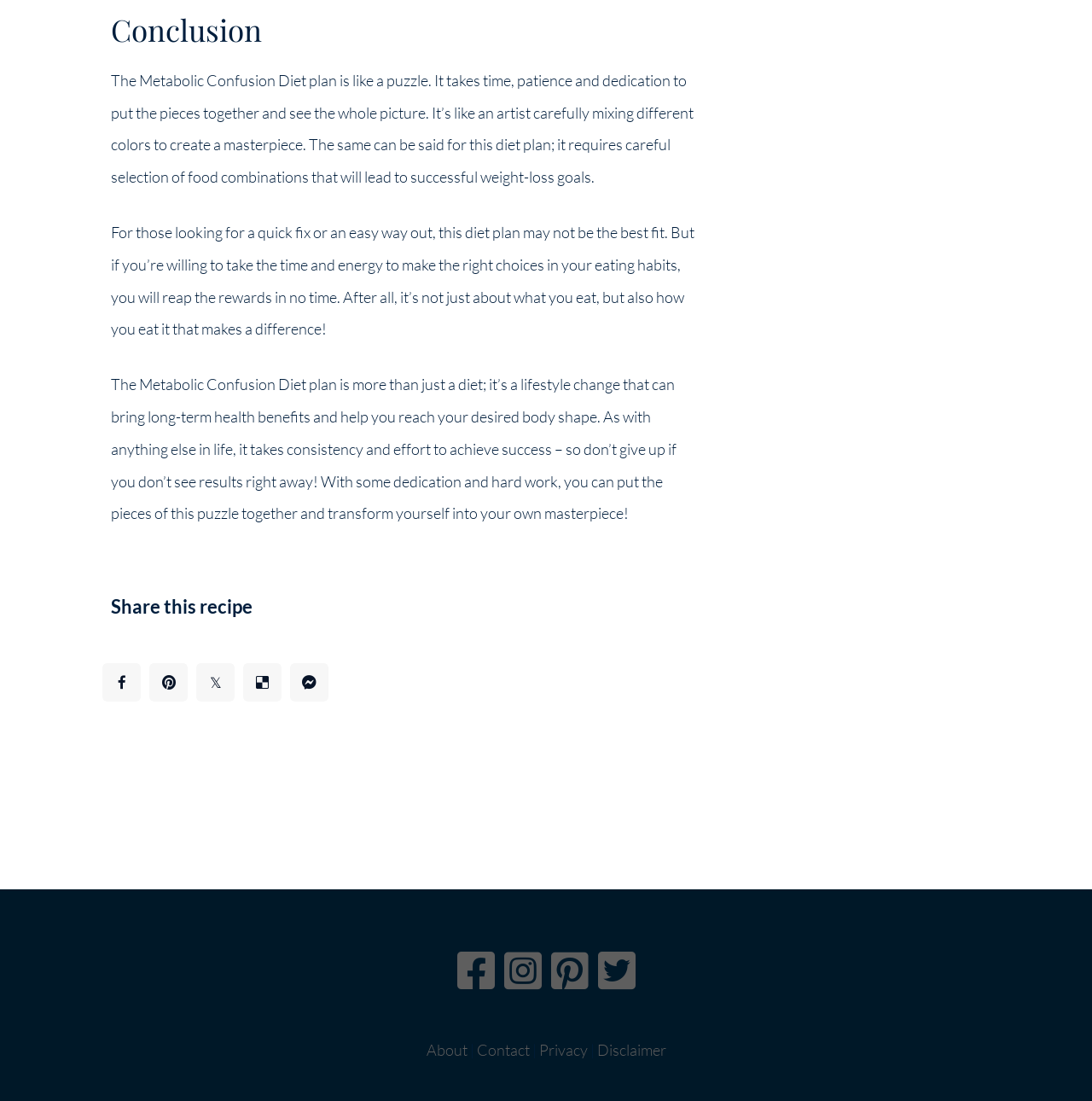Please identify the bounding box coordinates of the clickable region that I should interact with to perform the following instruction: "Share on Twitter". The coordinates should be expressed as four float numbers between 0 and 1, i.e., [left, top, right, bottom].

[0.18, 0.603, 0.215, 0.638]